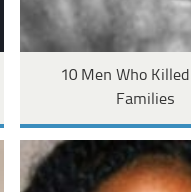Is the image part of a collection of grim narratives?
Answer briefly with a single word or phrase based on the image.

Yes